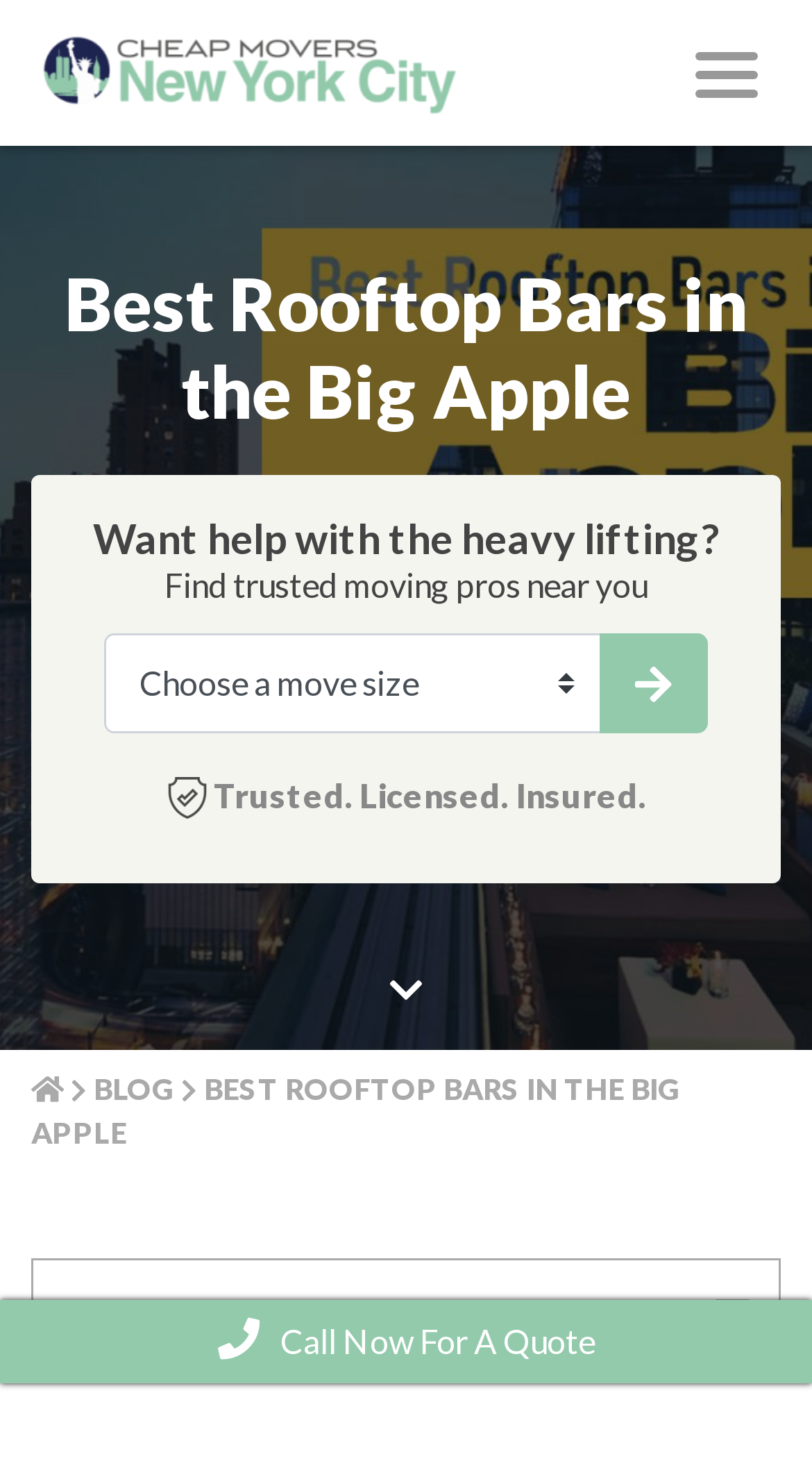Provide an in-depth caption for the webpage.

The webpage appears to be about the best rooftop bars in New York City, with a focus on enjoying them during the warm summer months. At the top left of the page, there is a link to "Cheap Movers NYC" accompanied by an image. To the right of this, there is a navigation toggle button labeled "Toggle navigation".

The main heading "Best Rooftop Bars in the Big Apple" is prominently displayed near the top of the page. Below this, there is a section that seems to be promoting a moving service, with a question "Want help with the heavy lifting?" followed by a suggestion to "Find trusted moving pros near you". This section includes a combobox and a button with a search icon.

To the right of this section, there is an image of a shield with a checkmark, accompanied by the text "Trusted. Licensed. Insured.". On the top right side of the page, there are three links: a Facebook icon, a "BLOG" link, and a link to the current page "BEST ROOFTOP BARS IN THE BIG APPLE".

The main content of the page is divided into sections, with a table of contents listed at the bottom left of the page. There is also a call-to-action button at the very bottom of the page that reads "Call Now For A Quote".